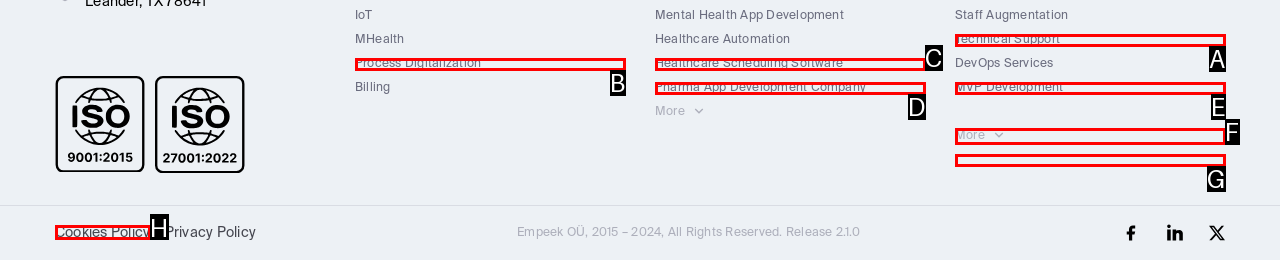Select the letter that aligns with the description: Technical Support. Answer with the letter of the selected option directly.

A